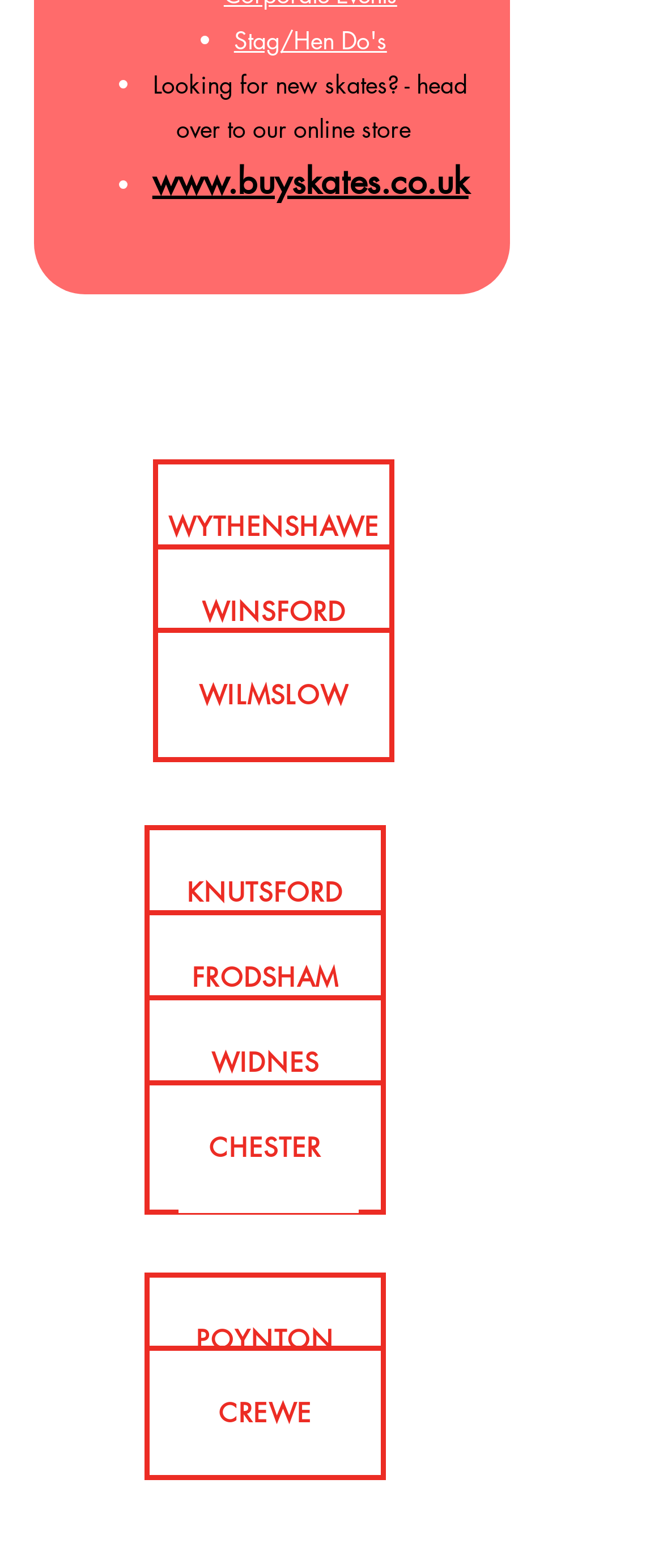Please specify the bounding box coordinates of the clickable region necessary for completing the following instruction: "Call the phone number". The coordinates must consist of four float numbers between 0 and 1, i.e., [left, top, right, bottom].

None